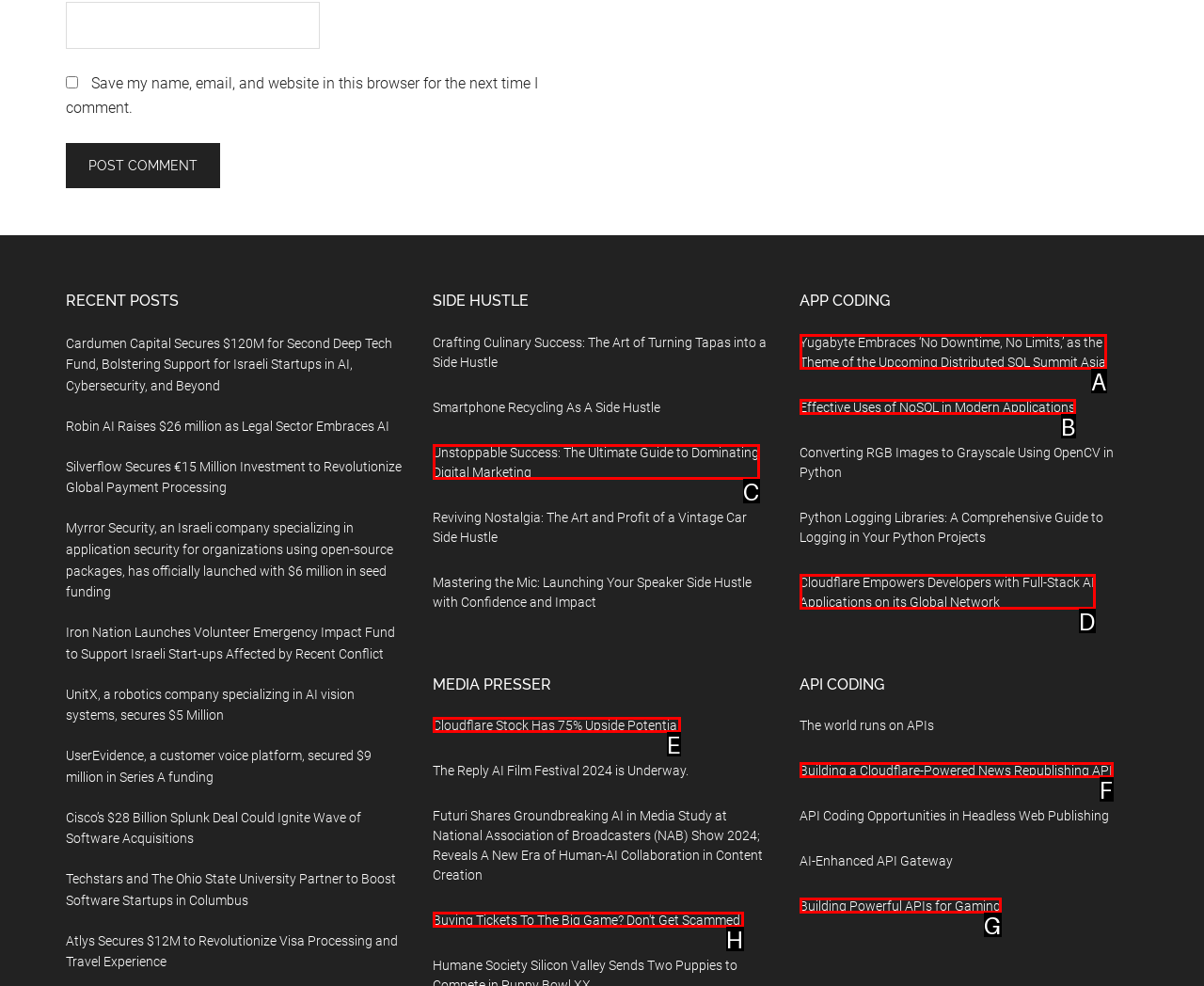Examine the description: Building Powerful APIs for Gaming and indicate the best matching option by providing its letter directly from the choices.

G